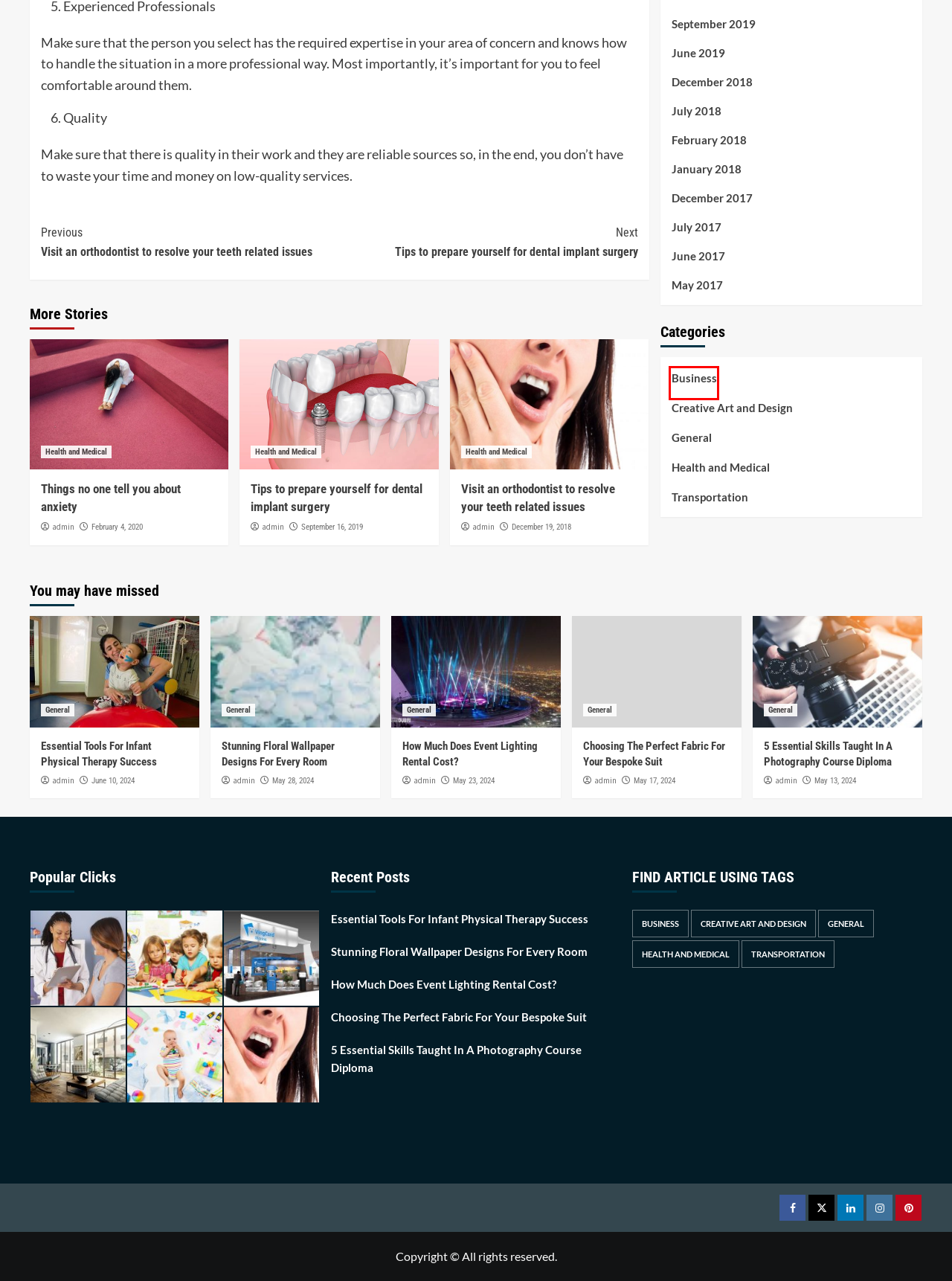You have a screenshot of a webpage with a red bounding box highlighting a UI element. Your task is to select the best webpage description that corresponds to the new webpage after clicking the element. Here are the descriptions:
A. September 2019 – Justice Paix
B. December 2017 – Justice Paix
C. May 2024 – Justice Paix
D. Business – Justice Paix
E. Transportation – Justice Paix
F. How Much Does Event Lighting Rental Cost? – Justice Paix
G. Creative Art and Design – Justice Paix
H. Tips to prepare yourself for dental implant surgery – Justice Paix

D